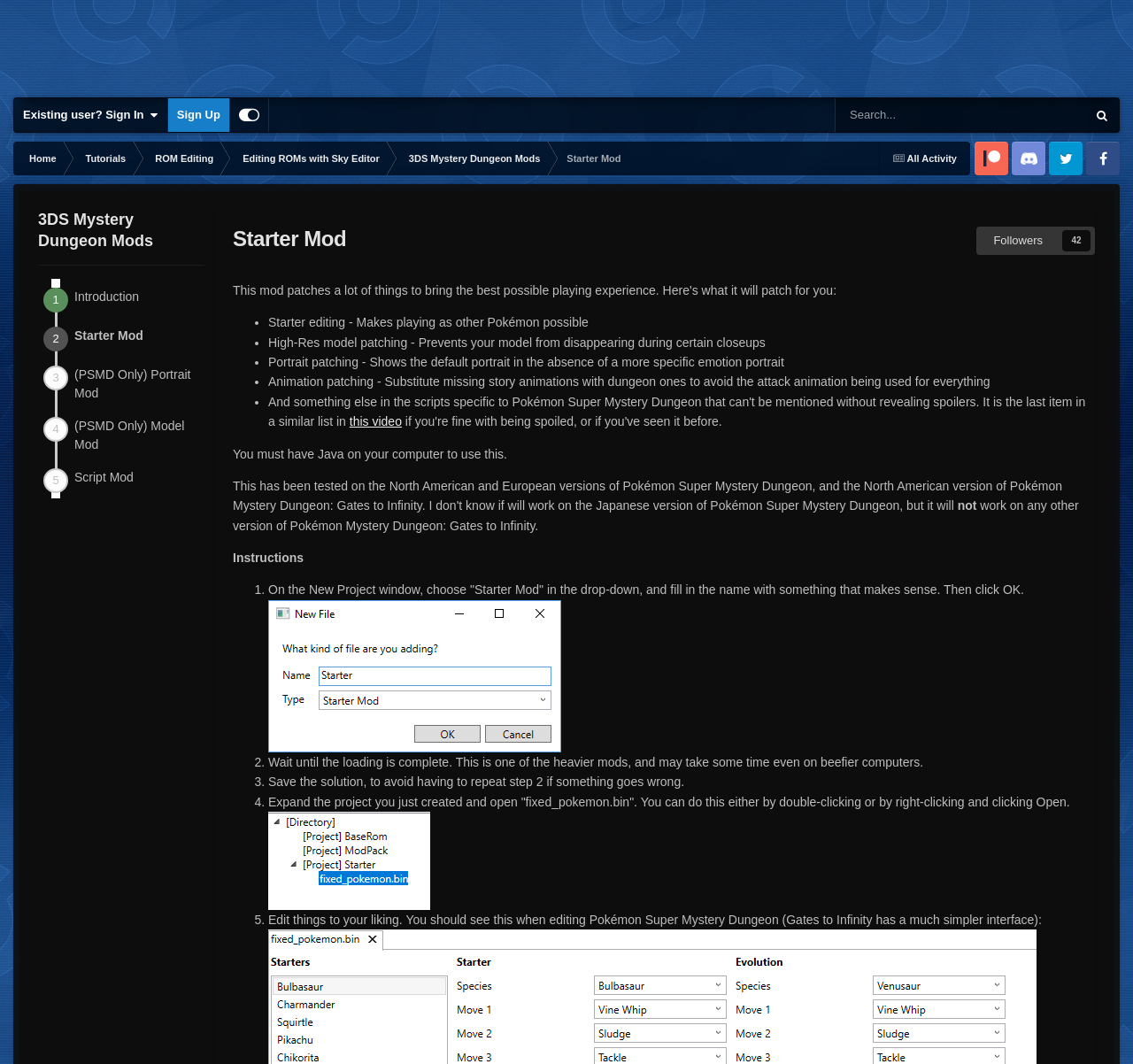Create a detailed narrative of the webpage’s visual and textual elements.

This webpage is a forum discussion page from Project Pokemon Forums, specifically showing page 8 of the "Starter Mod" topic. At the top, there is a navigation bar with links to various sections of the website, including "Home", "Pokédex", "Games", "Tutorials", "Forums", "Downloads", "Gallery", and "More". 

Below the navigation bar, there is a section showing information about the topic, including the title "Starter Mod - Page 8", the edited date and time, and the username of the person who edited it, "zorakirby". 

On the left side of the page, there is a profile section showing the username "bendy3756" with a corresponding image, and a link to the user's profile page. Below the profile section, there is a heading showing the username "bendy3756" with a reputation score.

The main content of the page is a post by "bendy3756" with a title "i got this" and a long error message detailing an exception that occurred. The error message is divided into multiple lines, each showing a specific error detail. 

At the bottom right corner of the page, there is a link to reply to the post.